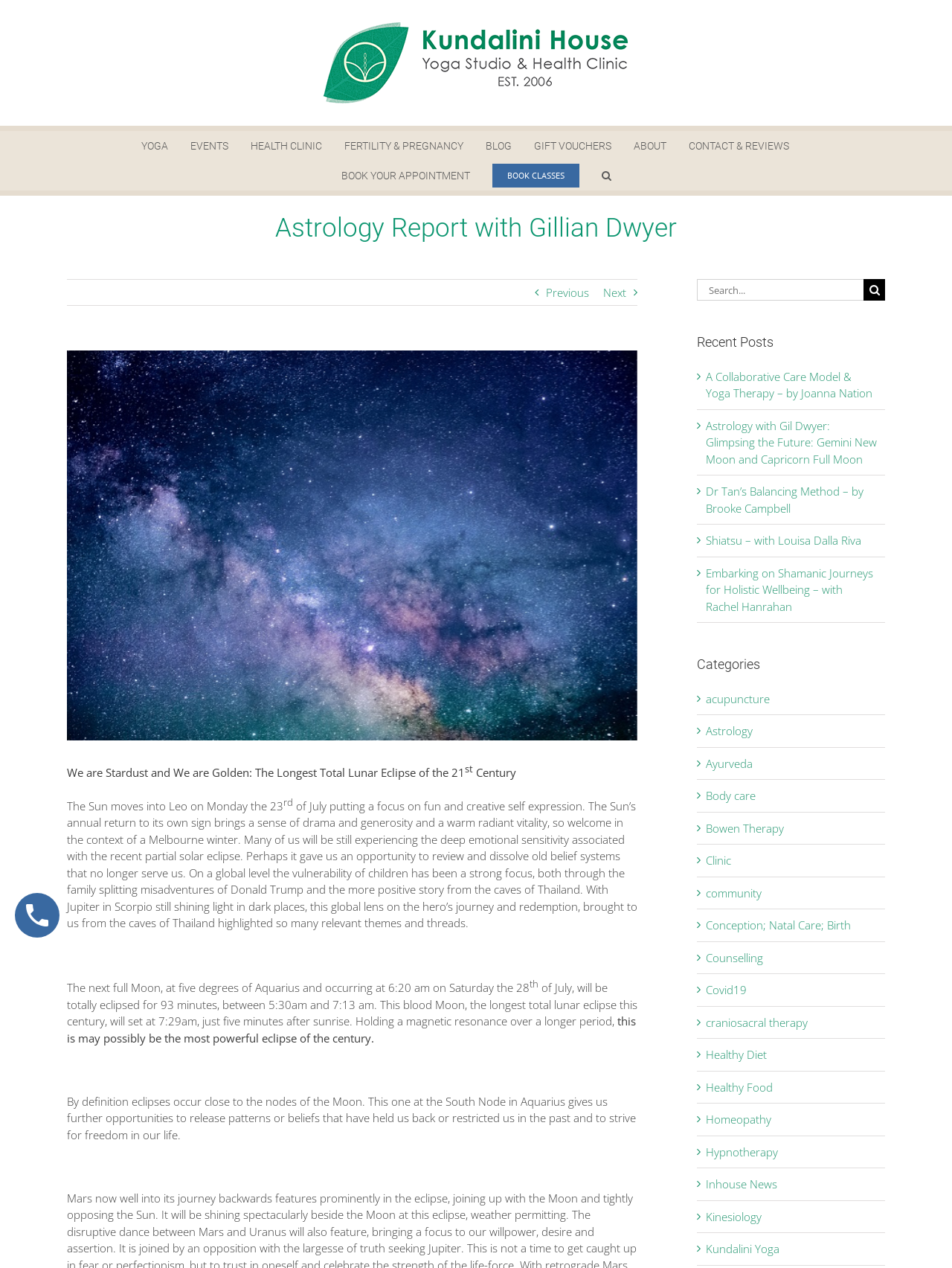Highlight the bounding box of the UI element that corresponds to this description: "Covid19".

[0.741, 0.774, 0.922, 0.787]